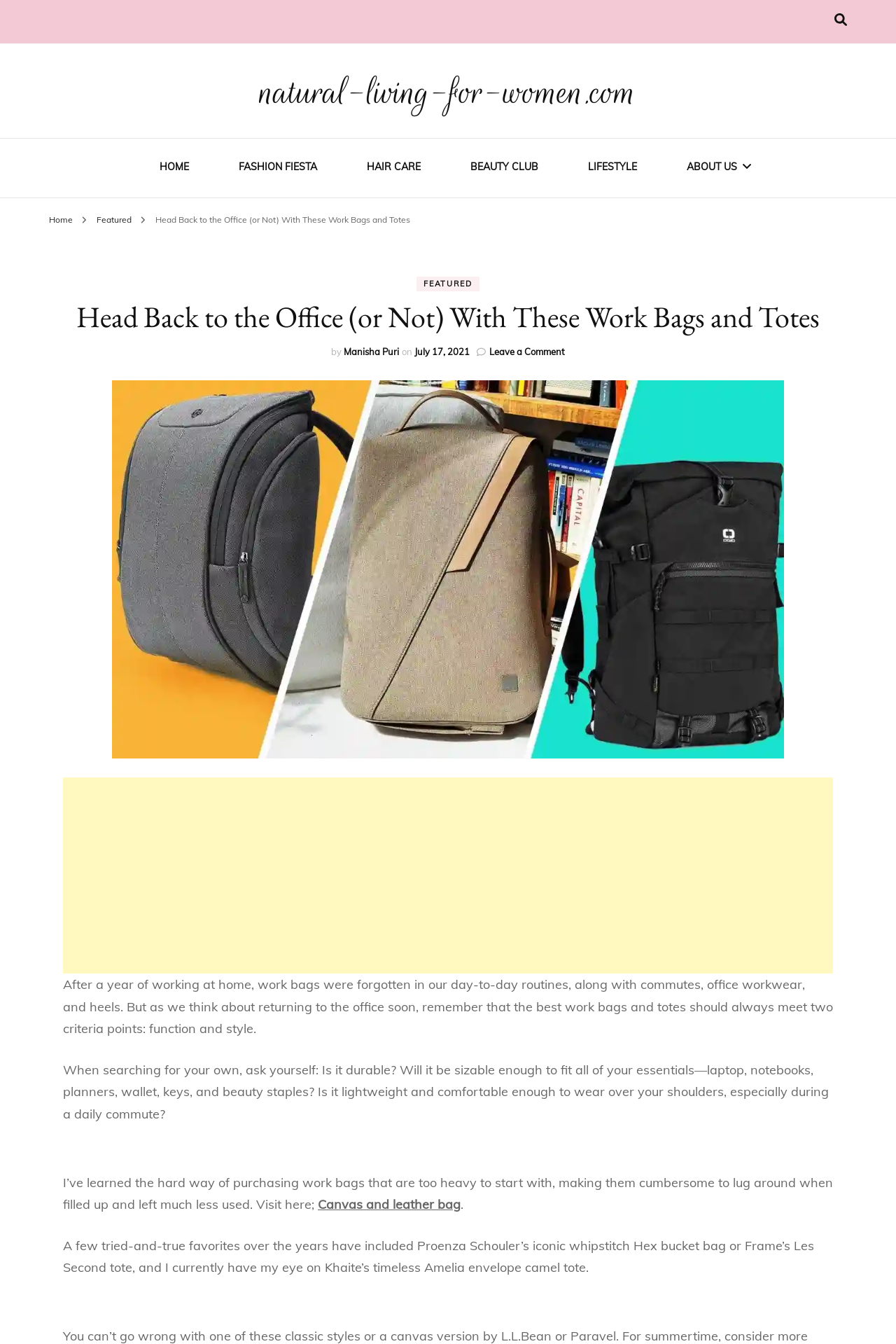What are the two criteria for a good work bag? Observe the screenshot and provide a one-word or short phrase answer.

Function and style